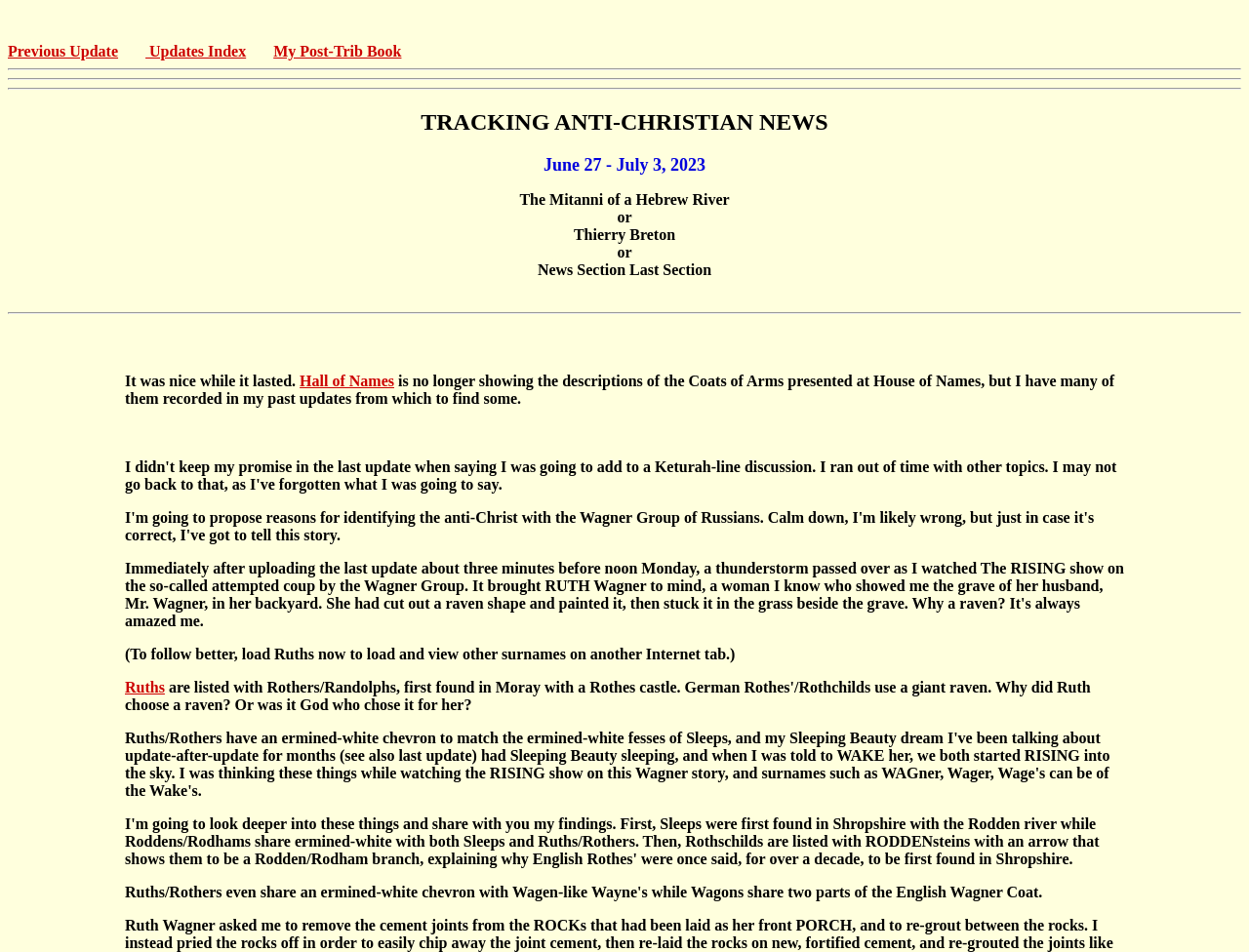What is the topic of the news section?
Based on the visual information, provide a detailed and comprehensive answer.

The heading 'TRACKING ANTI-CHRISTIAN NEWS' indicates that the news section is focused on tracking and reporting news related to anti-Christian activities or events.